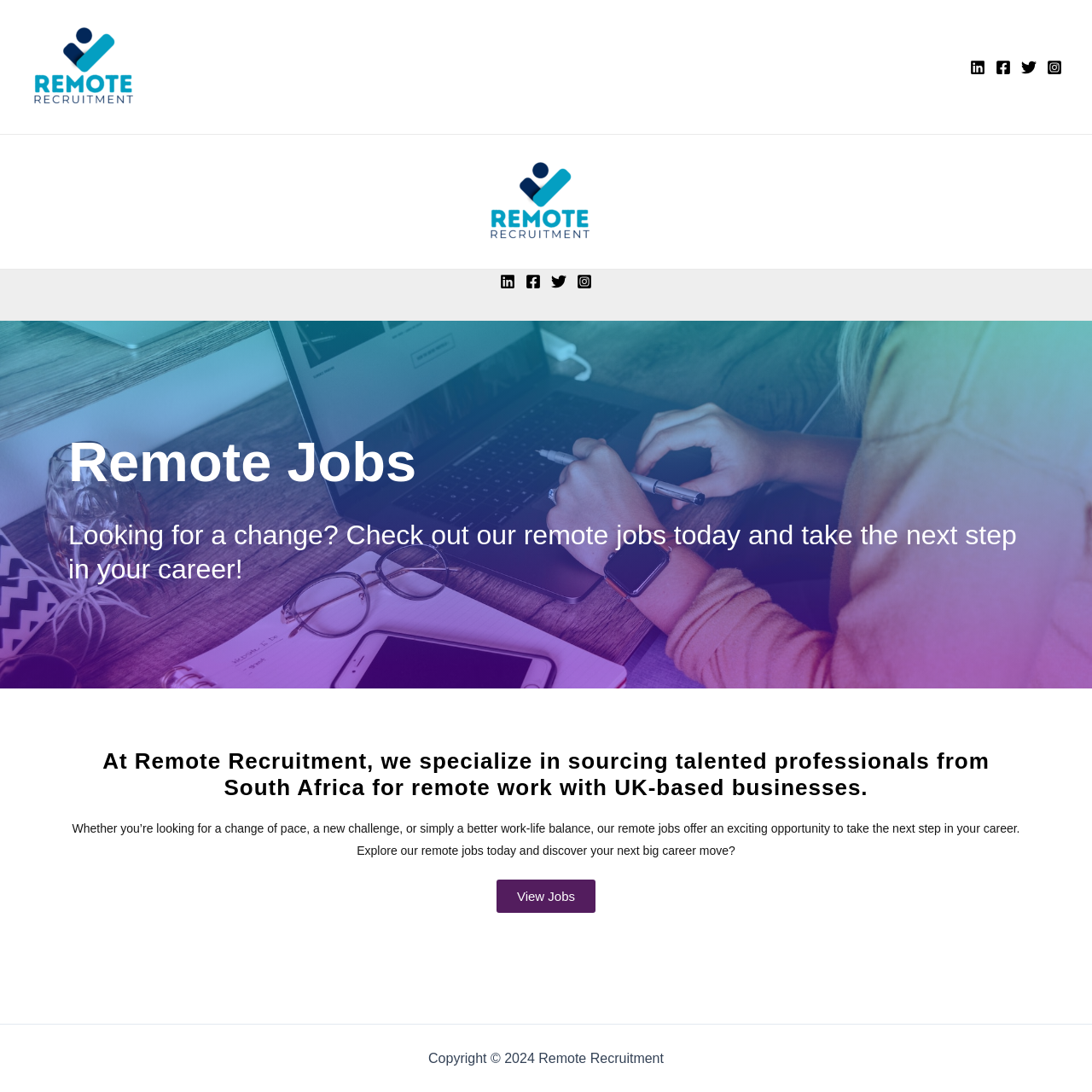Respond with a single word or phrase to the following question:
What is the company's specialization?

Sourcing talented professionals